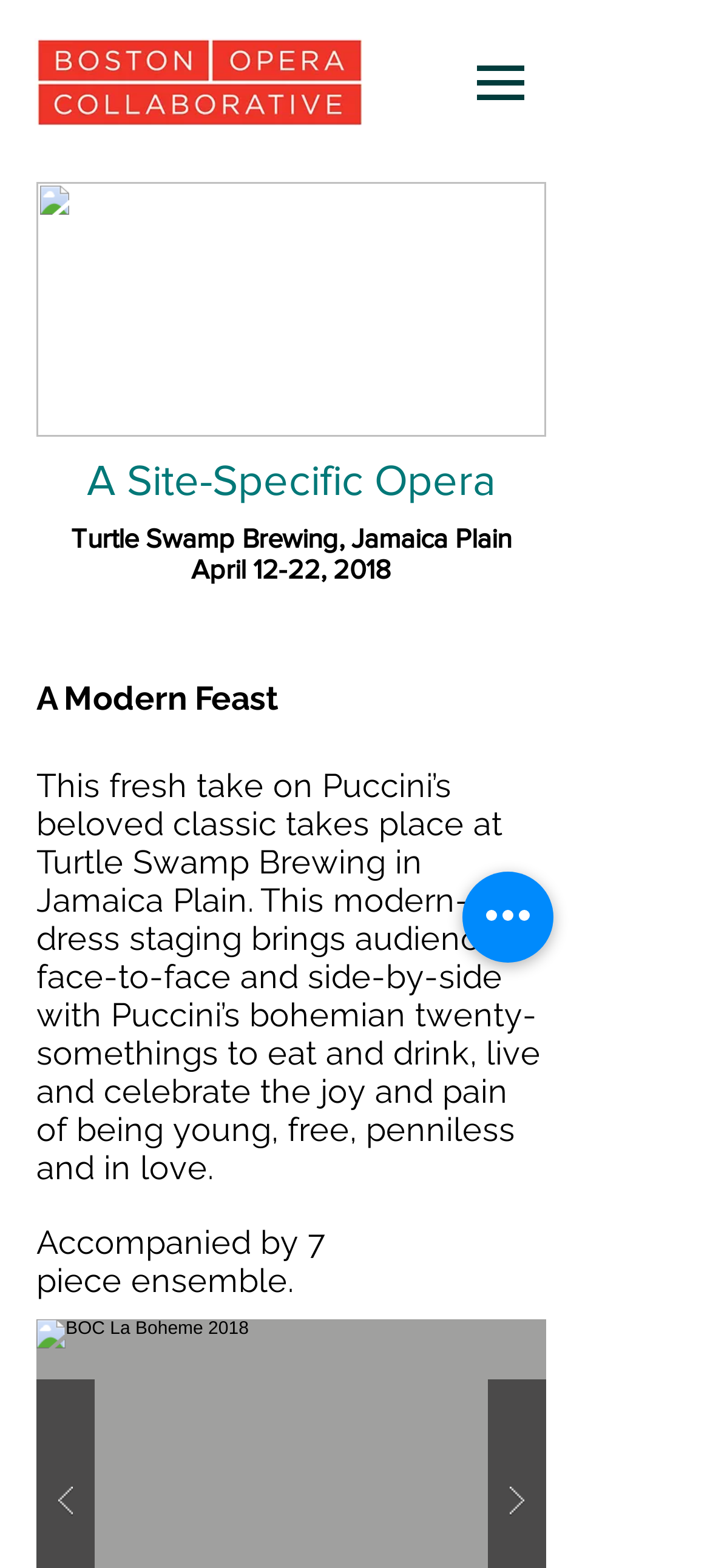Respond to the question below with a single word or phrase:
What is the name of the opera?

La Boheme